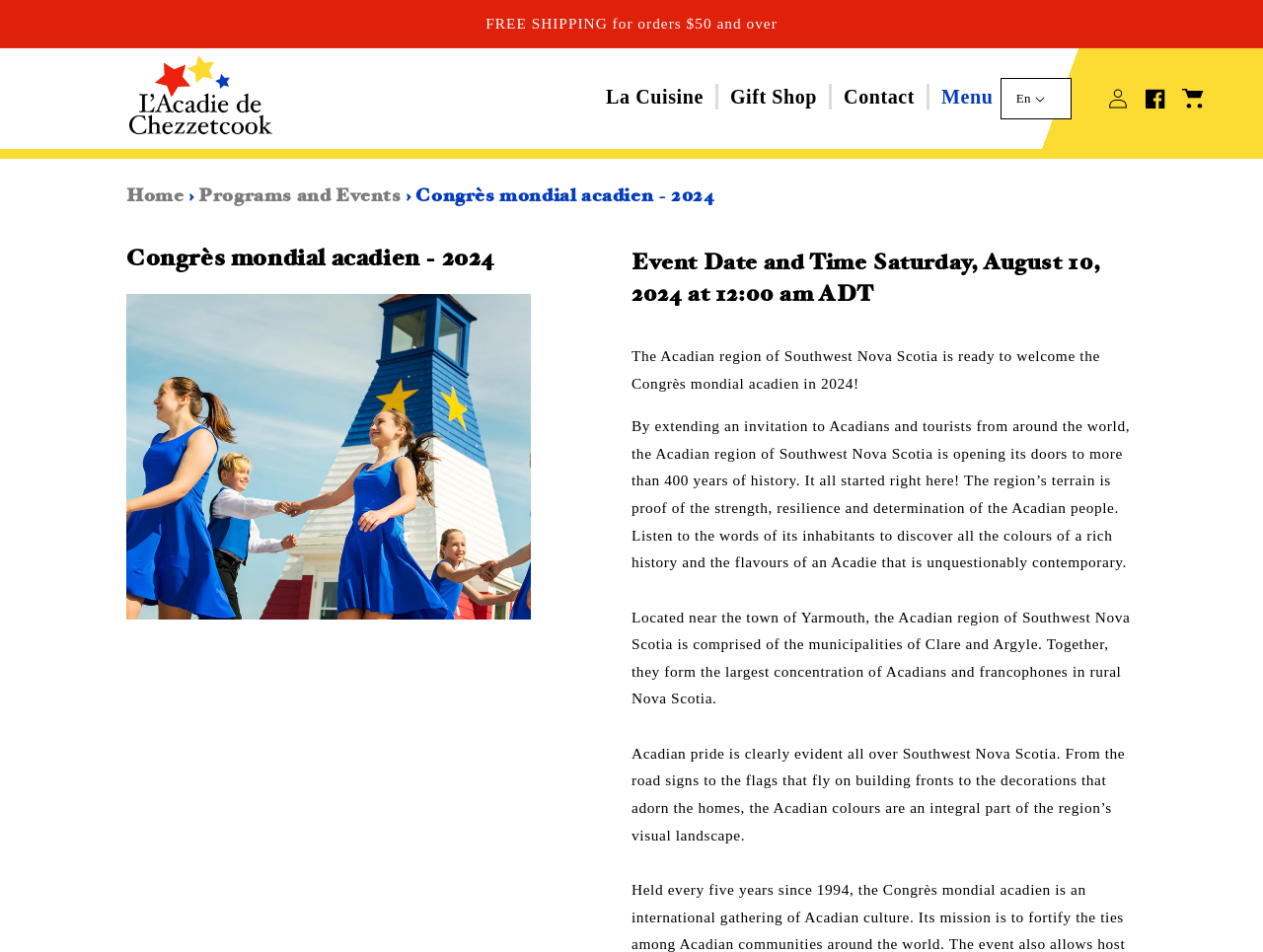Could you highlight the region that needs to be clicked to execute the instruction: "Click on the 'L'Acadie de Chezzetcook' link"?

[0.094, 0.05, 0.223, 0.156]